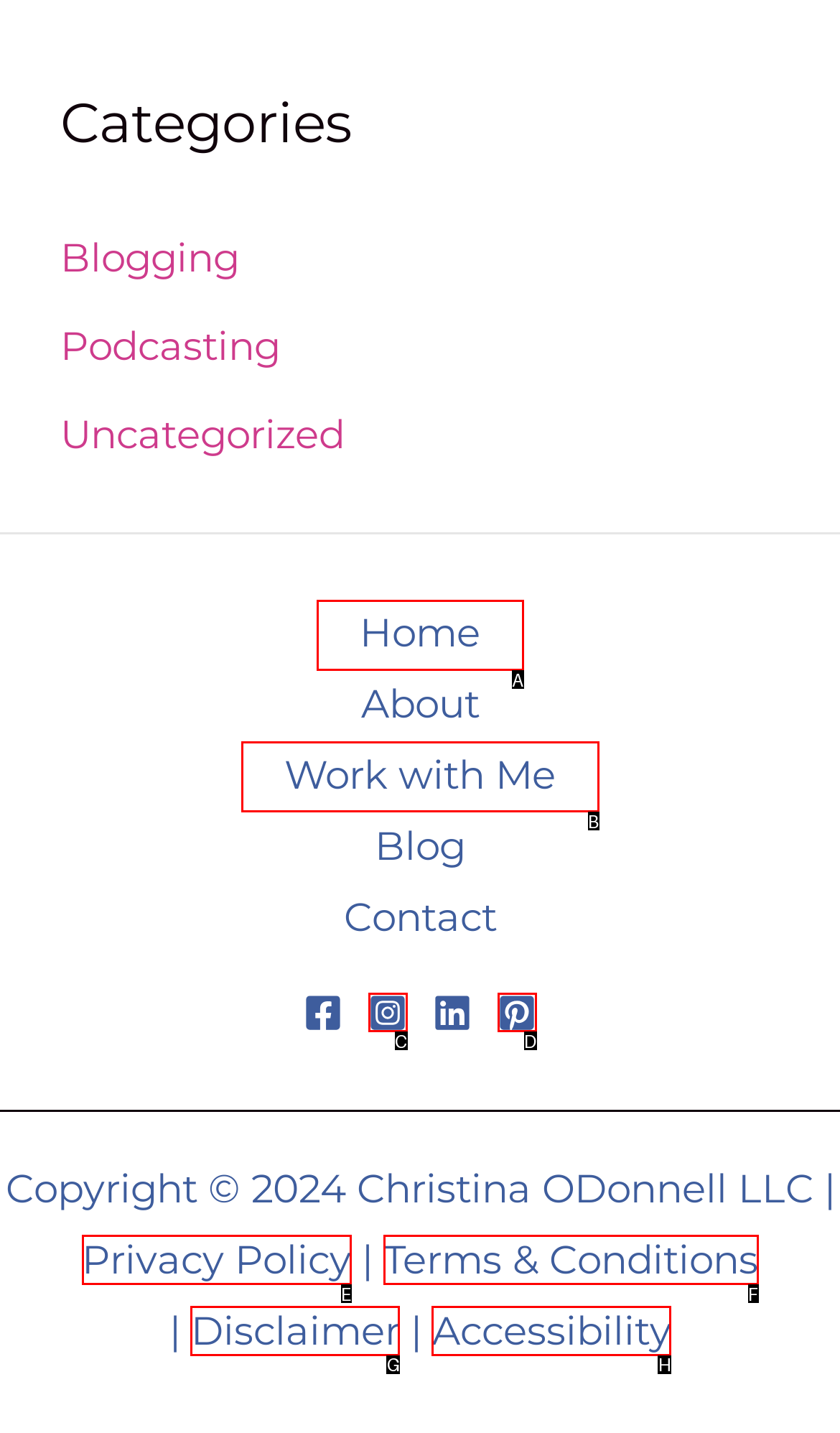Which HTML element matches the description: Search the best? Answer directly with the letter of the chosen option.

None